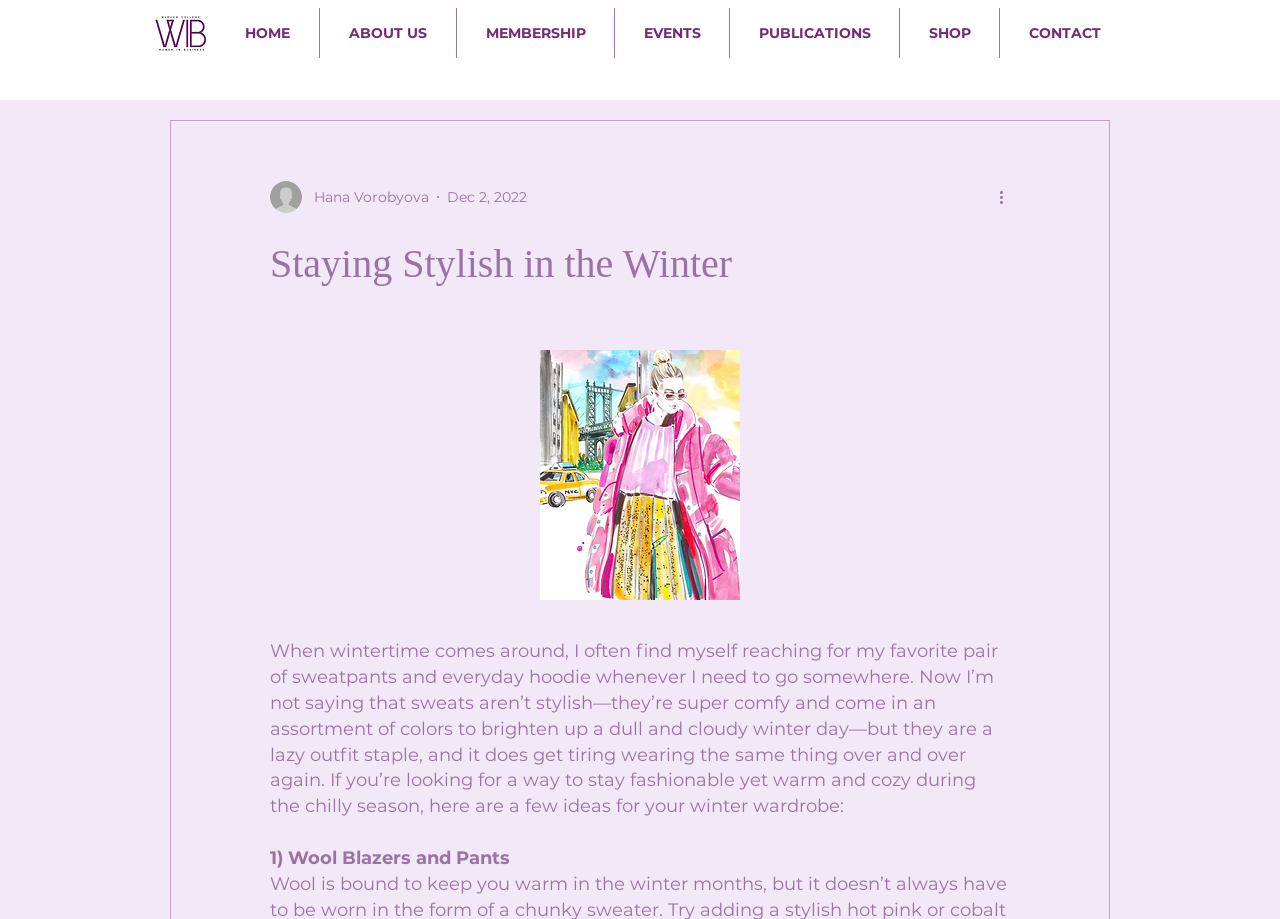Determine the bounding box coordinates for the HTML element described here: "CONTACT".

[0.781, 0.009, 0.882, 0.063]